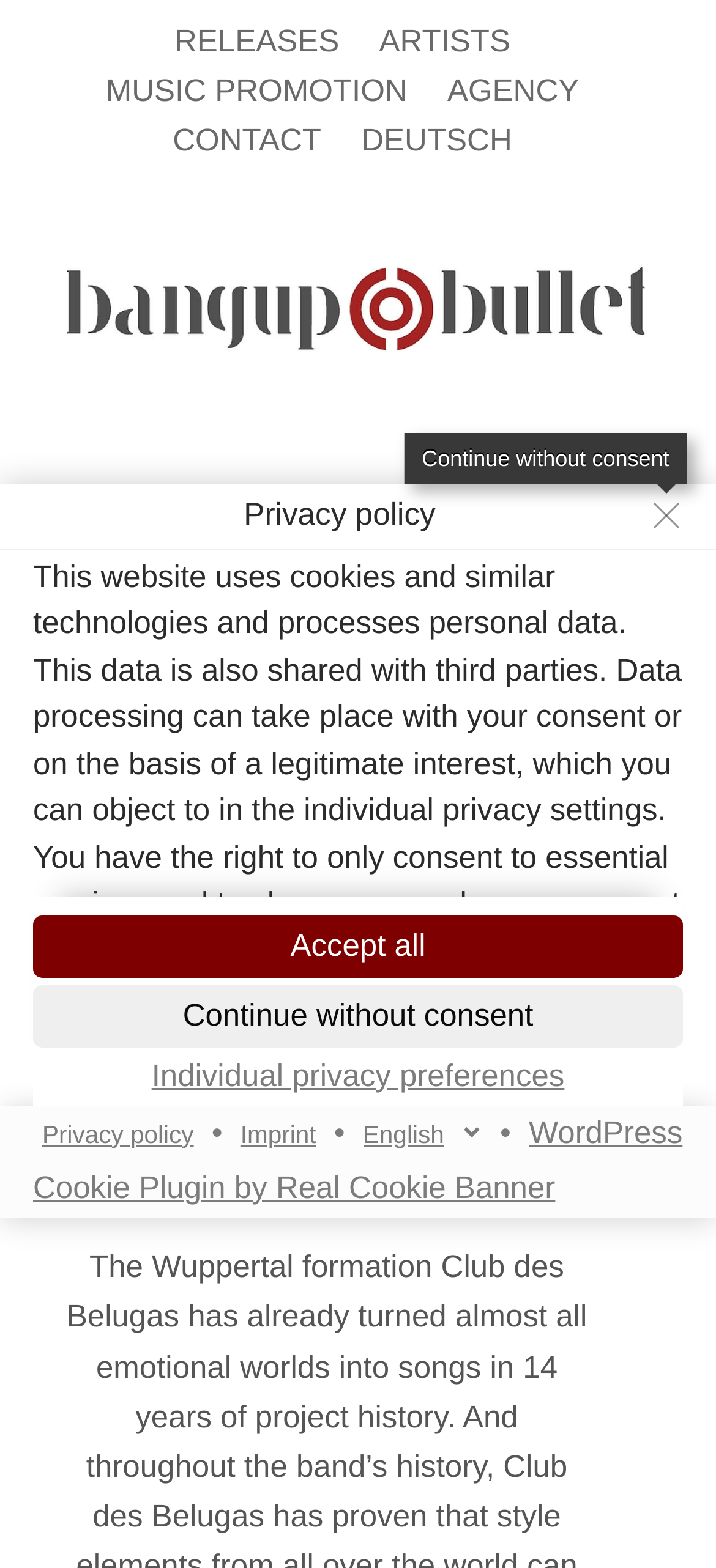Identify the bounding box coordinates of the region that should be clicked to execute the following instruction: "Go to the HOME page.".

None